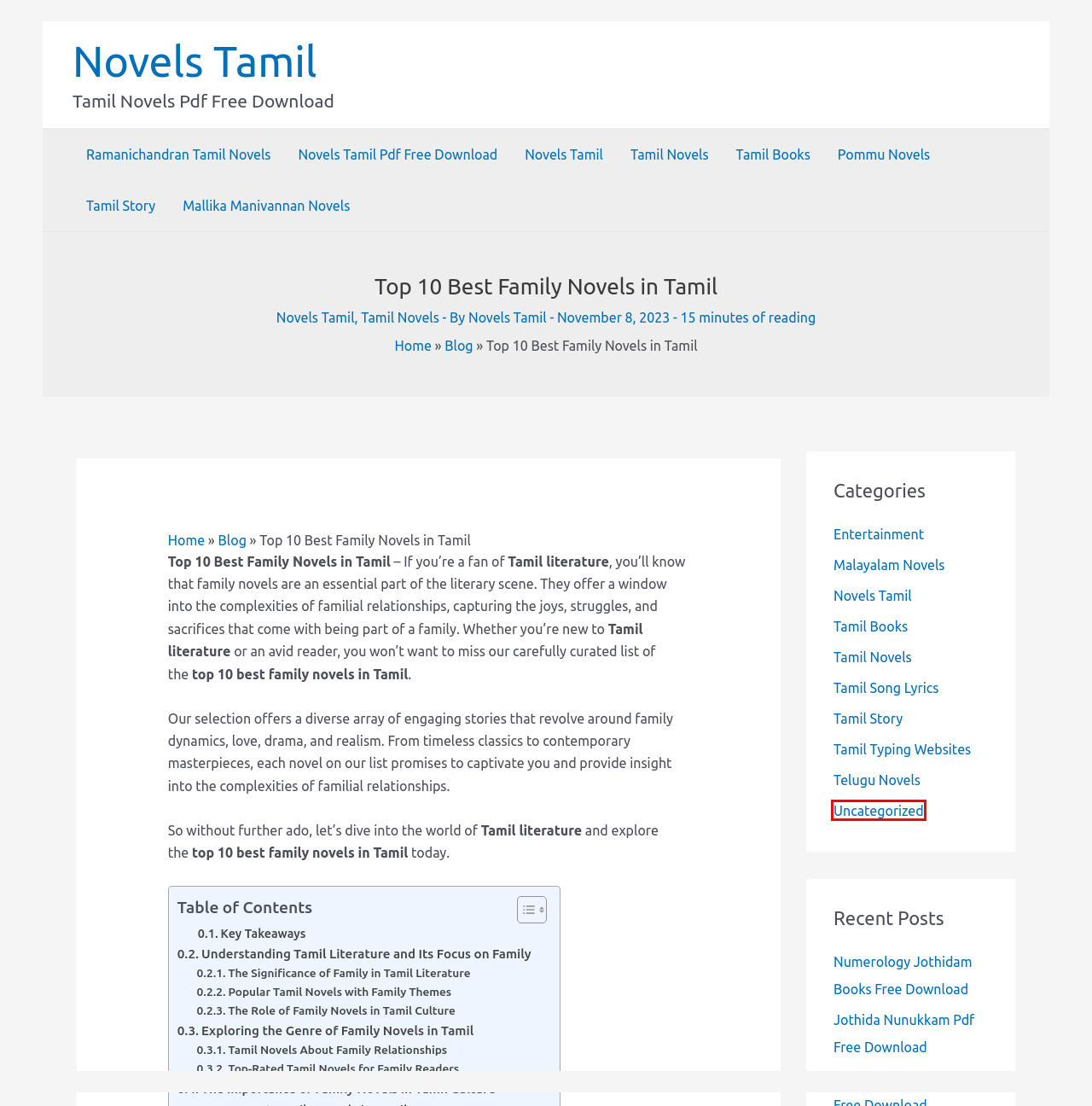You have a screenshot of a webpage, and a red bounding box highlights an element. Select the webpage description that best fits the new page after clicking the element within the bounding box. Options are:
A. Telugu Novels Archives | Novels Tamil
B. Tamil Books Archives | Novels Tamil
C. Malayalam Novels Archives | Novels Tamil
D. Blog | Novels Tamil
E. Uncategorized Archives | Novels Tamil
F. Entertainment Archives | Novels Tamil
G. Ramanichandran Tamil Novels
H. Jothida Nunukkam Pdf Free Download

E